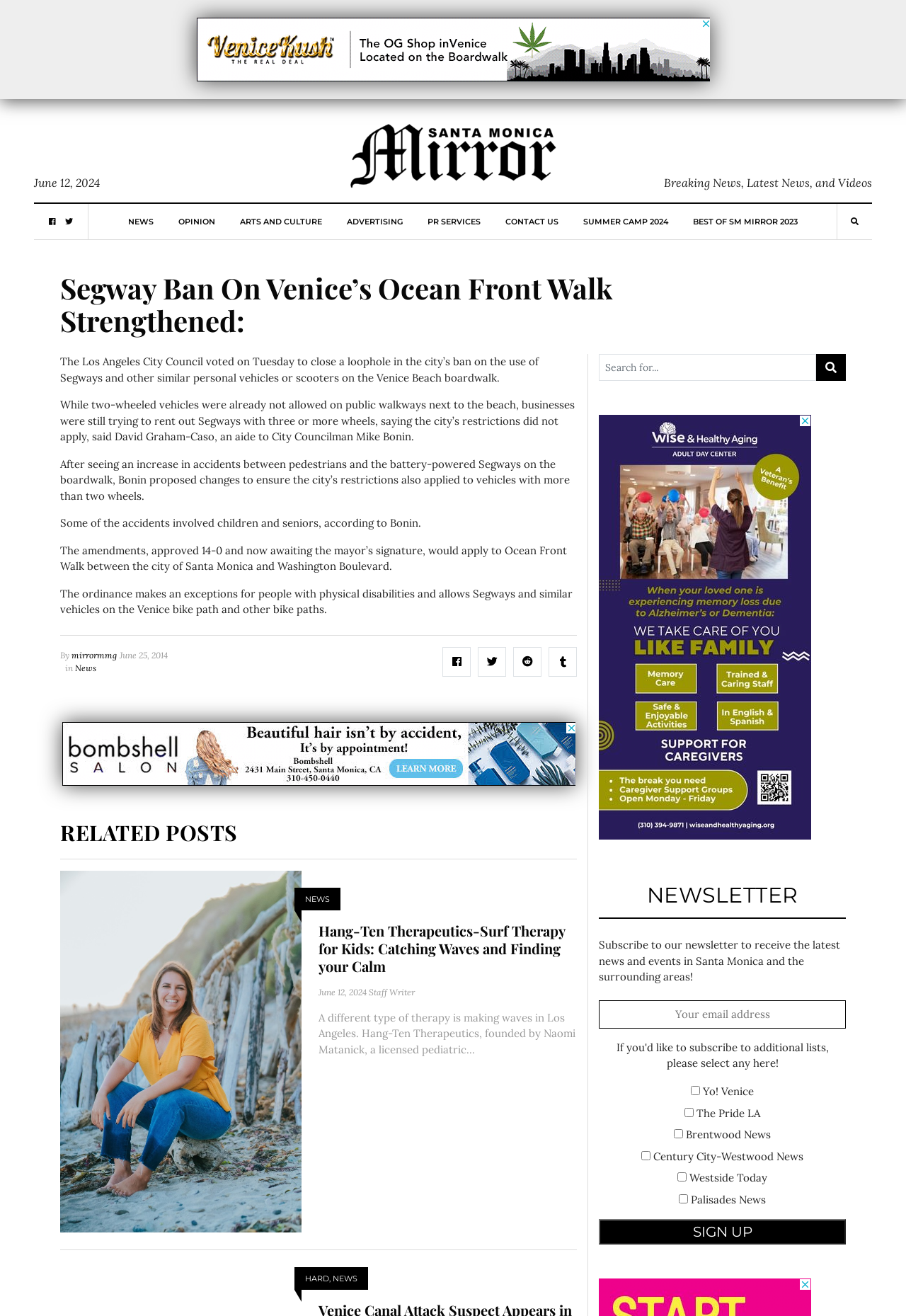What is the name of the city councilman mentioned in the article?
Look at the image and respond with a single word or a short phrase.

Mike Bonin